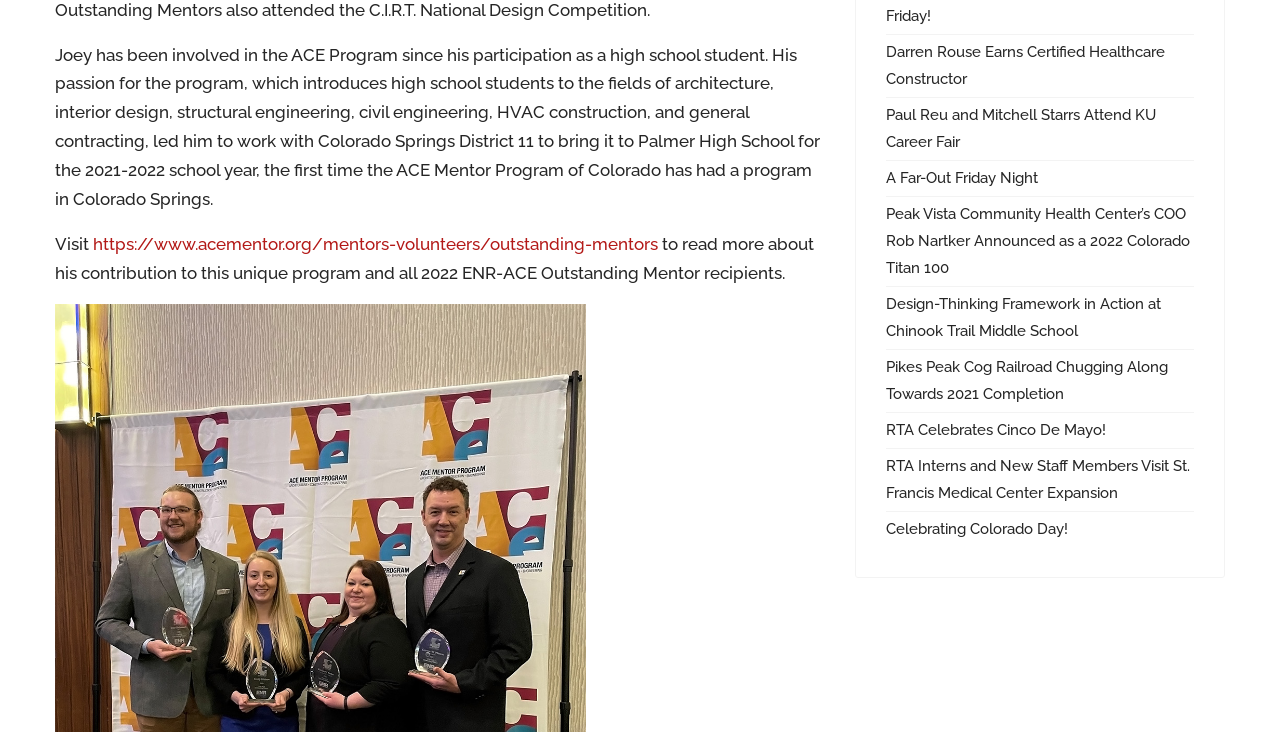Given the element description RTA Celebrates Cinco De Mayo!, predict the bounding box coordinates for the UI element in the webpage screenshot. The format should be (top-left x, top-left y, bottom-right x, bottom-right y), and the values should be between 0 and 1.

[0.692, 0.566, 0.933, 0.609]